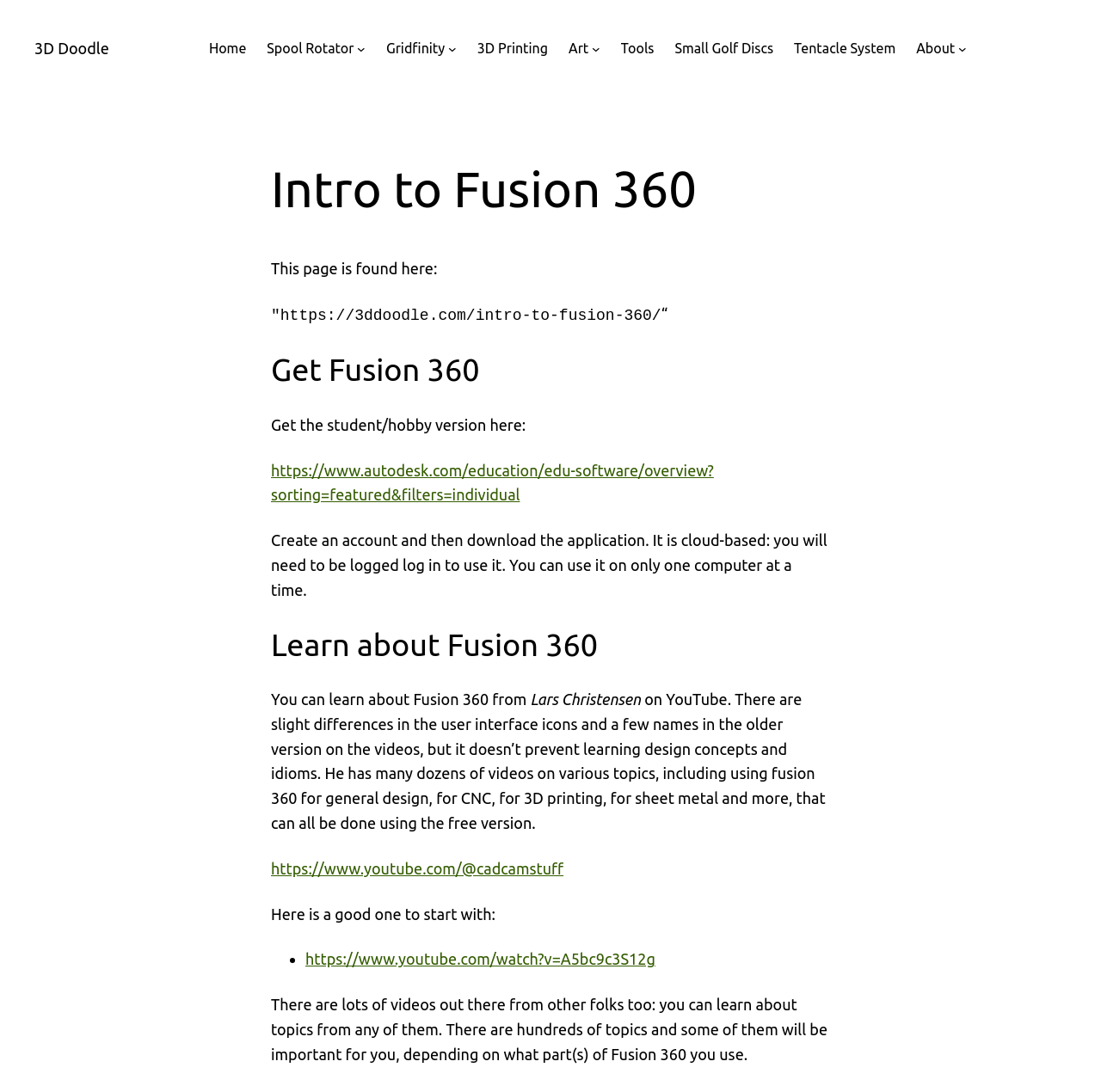Determine the bounding box coordinates for the region that must be clicked to execute the following instruction: "Click on the 'Spool Rotator' link".

[0.242, 0.034, 0.321, 0.054]